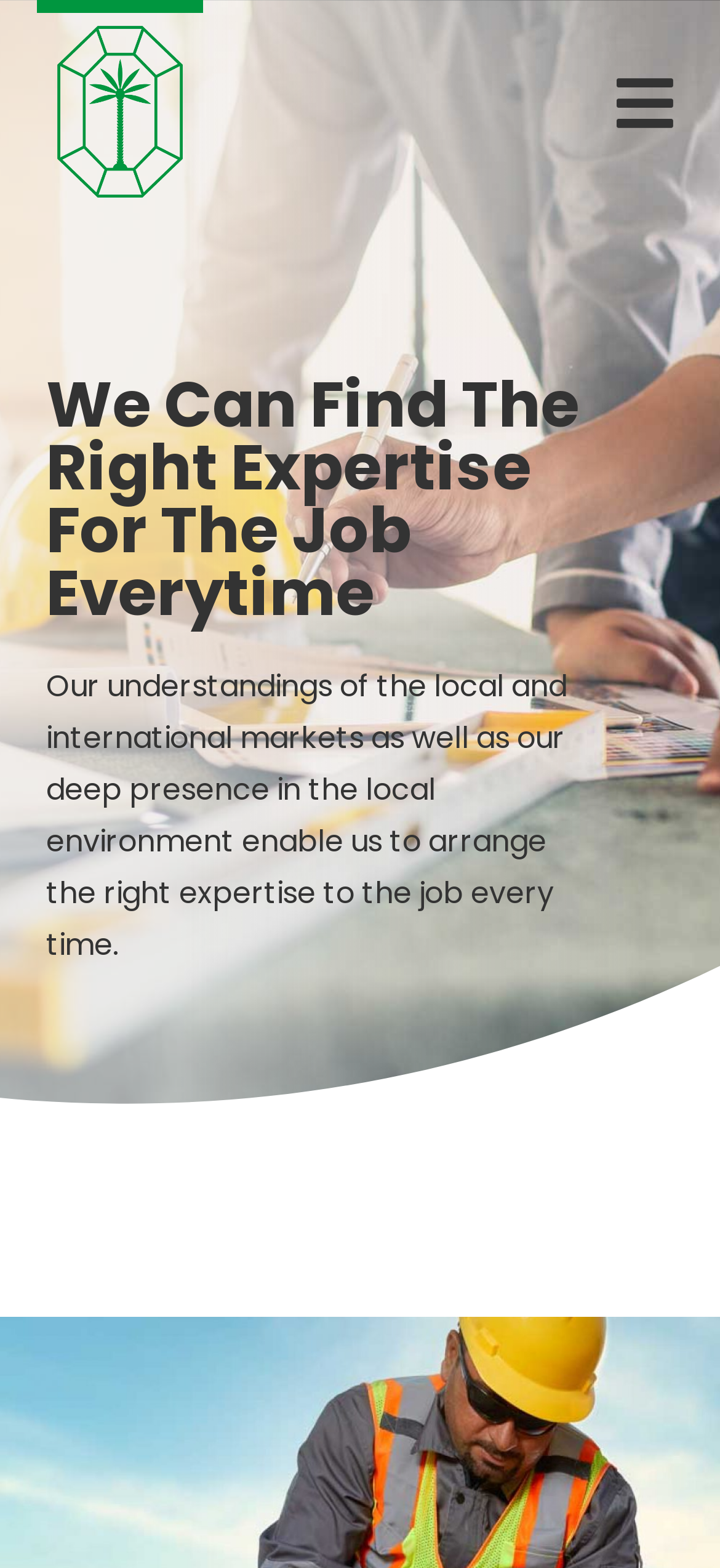What is the main category of services offered?
Kindly offer a comprehensive and detailed response to the question.

Based on the webpage structure and content, it appears that the main category of services offered by the company is divided into three areas: Development/Construction, Maintenance/Operation, and Investment. This is evident from the heading 'OUR SERVICES' and the subsequent text that describes the company's ability to find the right expertise for the job.